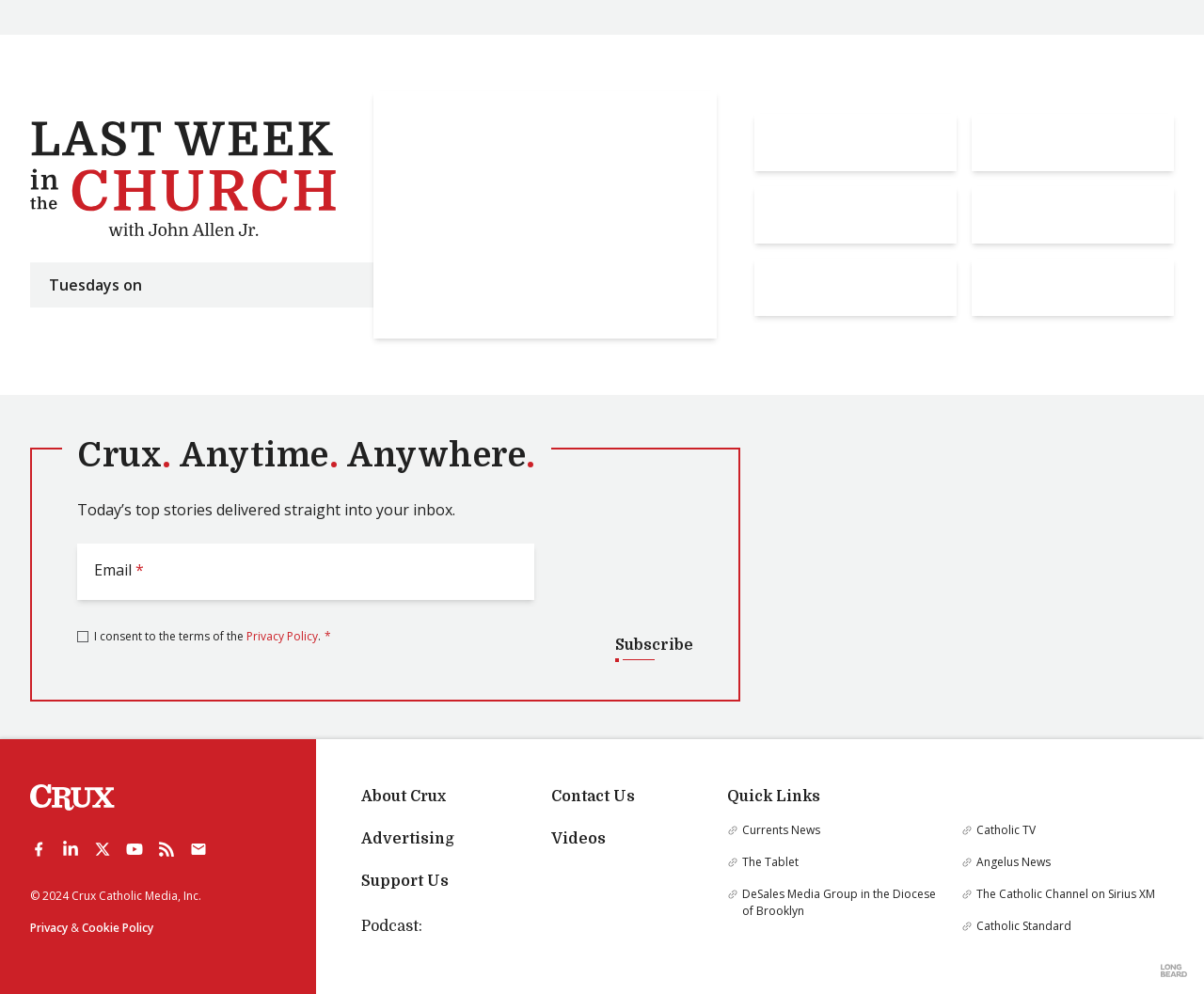Specify the bounding box coordinates of the element's region that should be clicked to achieve the following instruction: "Listen to Tuesdays on YouTube". The bounding box coordinates consist of four float numbers between 0 and 1, in the format [left, top, right, bottom].

[0.31, 0.091, 0.595, 0.341]